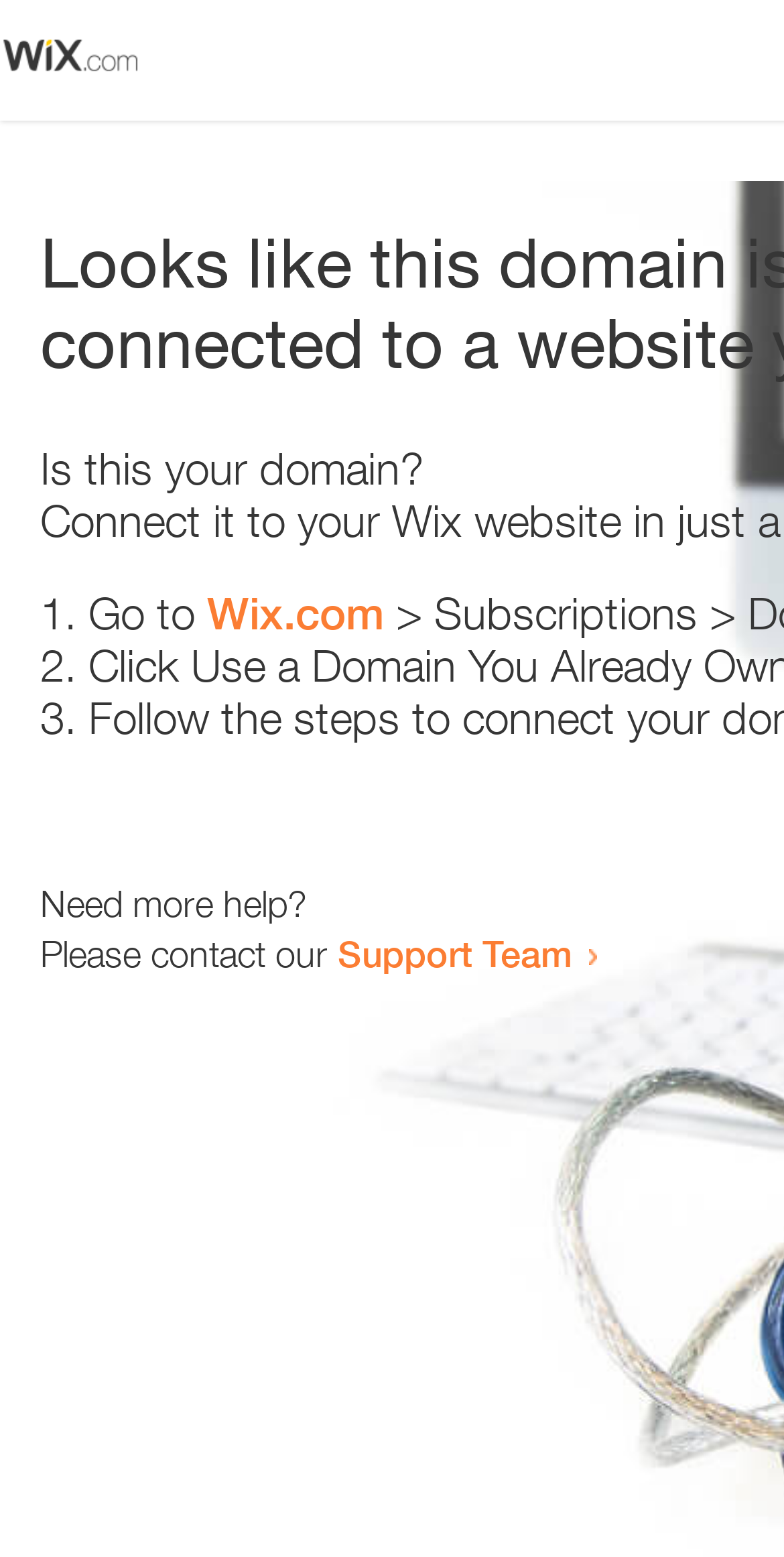Respond to the question below with a concise word or phrase:
How many steps are provided to resolve the issue?

3